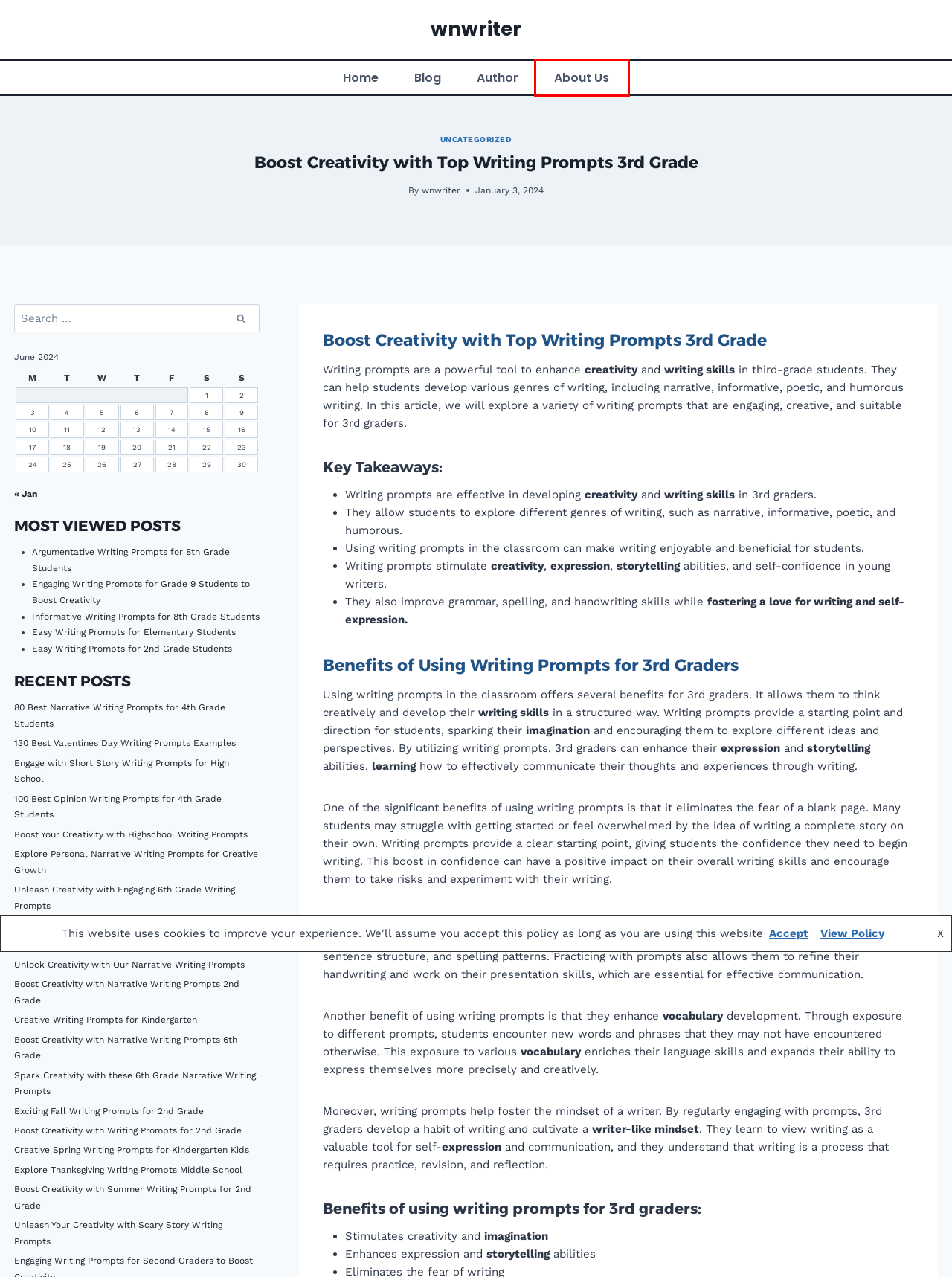You have been given a screenshot of a webpage, where a red bounding box surrounds a UI element. Identify the best matching webpage description for the page that loads after the element in the bounding box is clicked. Options include:
A. Unleash Your Creativity with Scary Story Writing Prompts
B. Unlock Creativity with Our Narrative Writing Prompts
C. Boost Creativity with Narrative Writing Prompts for 6th Grade
D. Engaging Narrative Writing Prompts for 3rd Grade Students
E. Blog » wnwriter
F. About Us » wnwriter
G. Explore Personal Narrative Writing Prompts for Creative Growth
H. Unlock Your Imagination: Narrative Writing Prompts 5th Grade

F